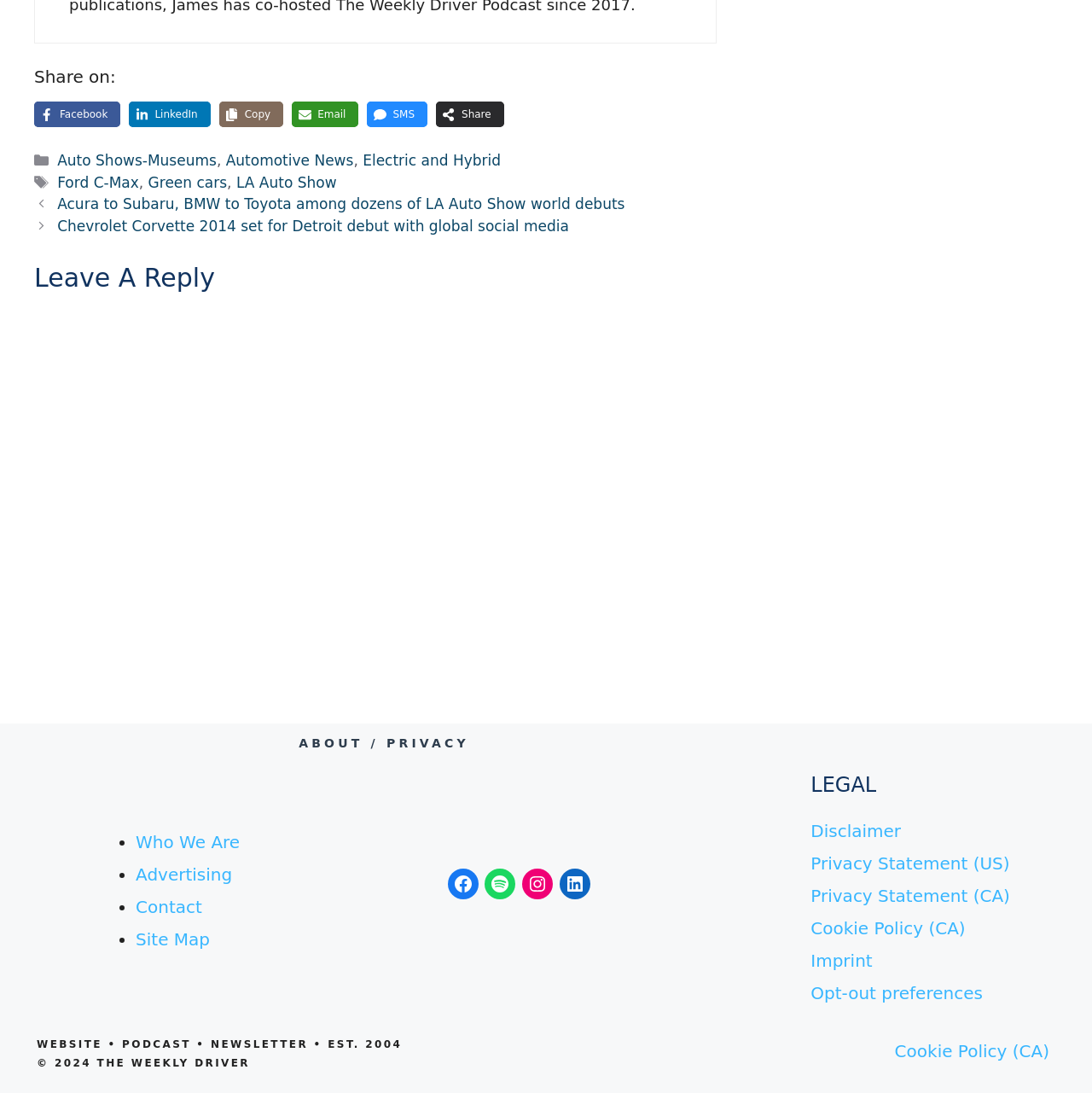What is the title of the section above the comment form?
Using the information presented in the image, please offer a detailed response to the question.

The section above the comment form is titled 'Leave A Reply', indicating that it is a section for users to leave comments or replies.